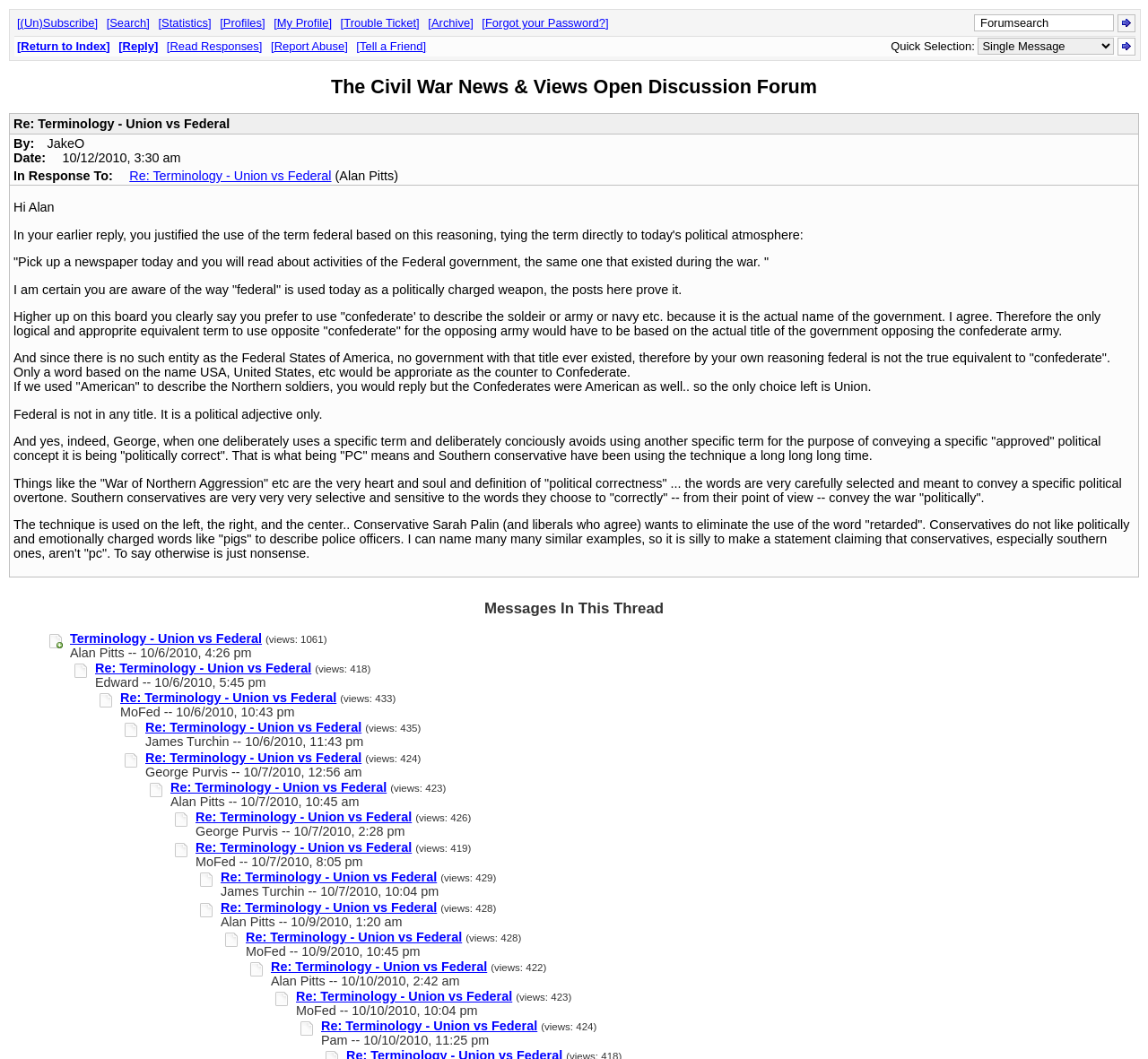Provide a brief response using a word or short phrase to this question:
How many views does the post by Alan Pitts on 10/7/2010 have?

428